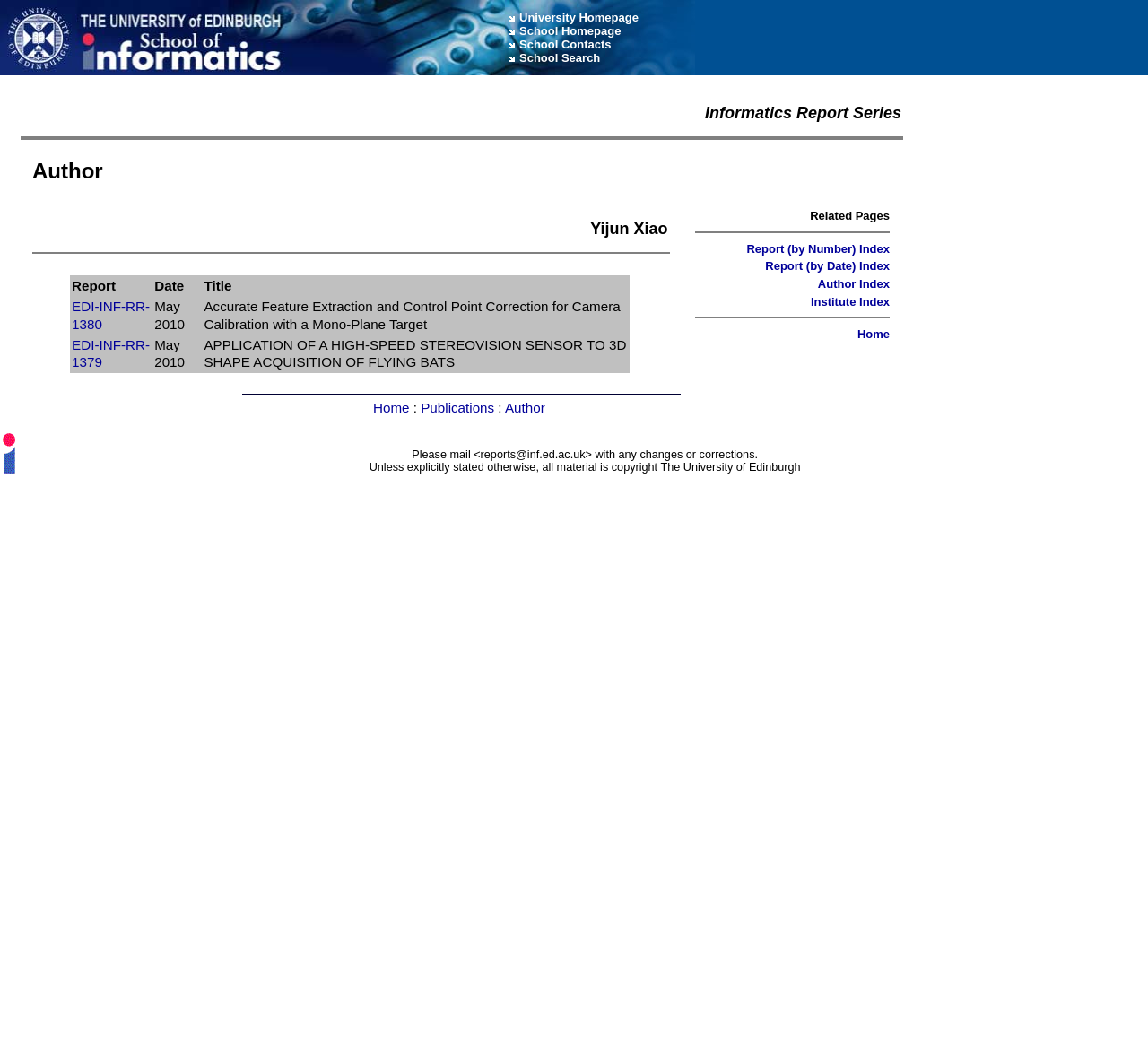What is the date of the second report?
Give a single word or phrase answer based on the content of the image.

May 2010